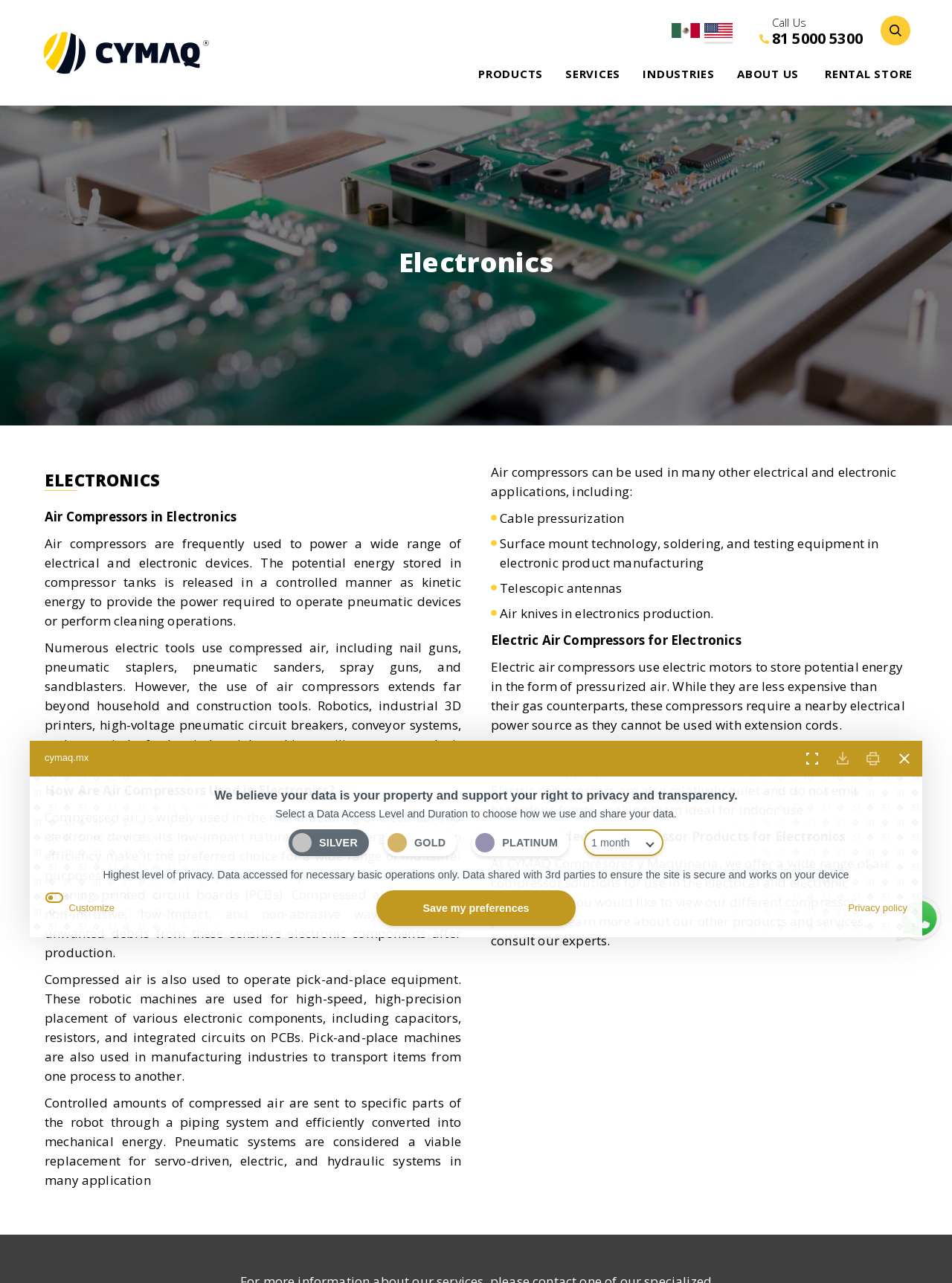Identify the bounding box coordinates of the element to click to follow this instruction: 'Call the phone number'. Ensure the coordinates are four float values between 0 and 1, provided as [left, top, right, bottom].

[0.811, 0.022, 0.906, 0.037]